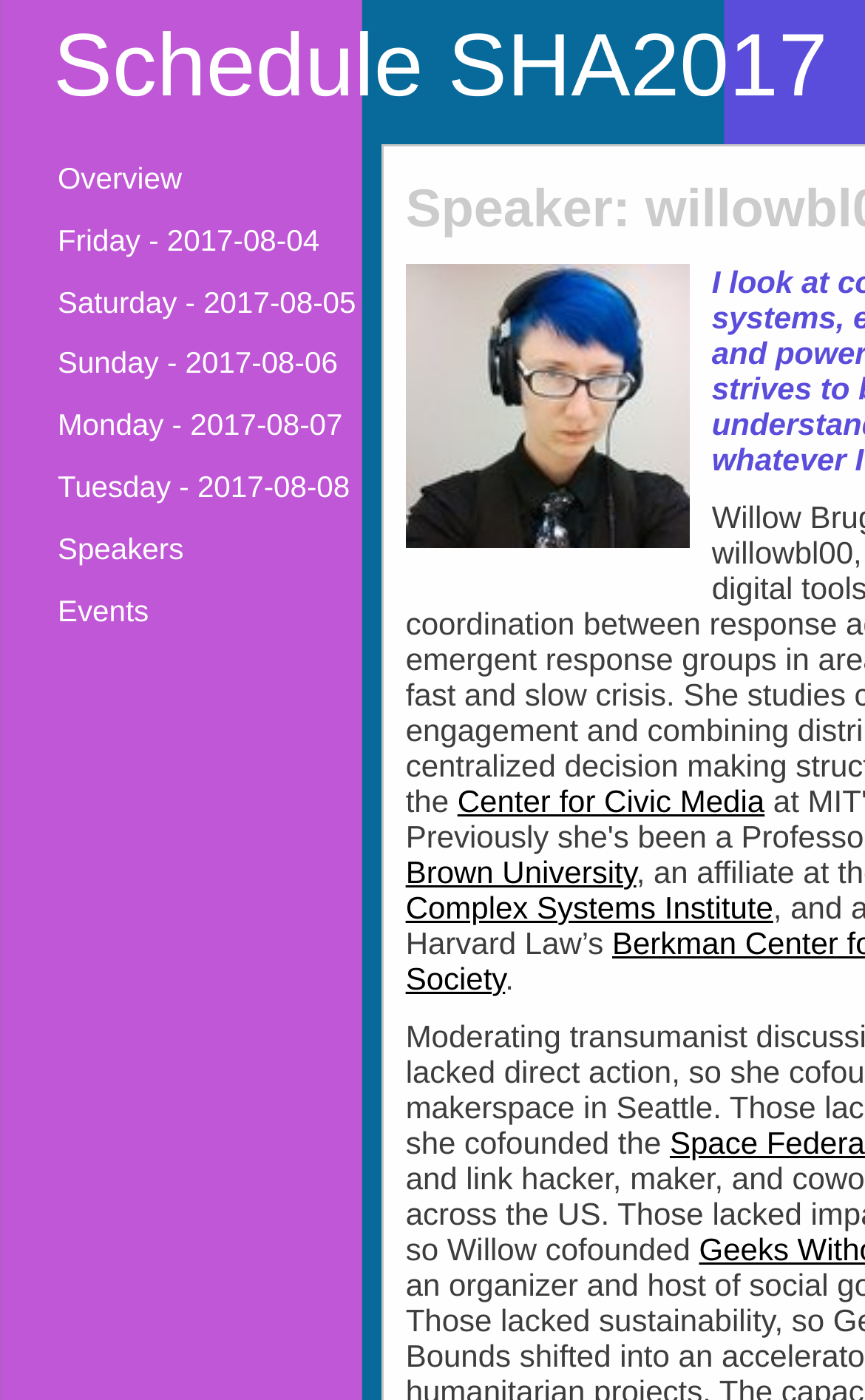Show the bounding box coordinates for the element that needs to be clicked to execute the following instruction: "See the list of speakers". Provide the coordinates in the form of four float numbers between 0 and 1, i.e., [left, top, right, bottom].

[0.067, 0.38, 0.212, 0.412]